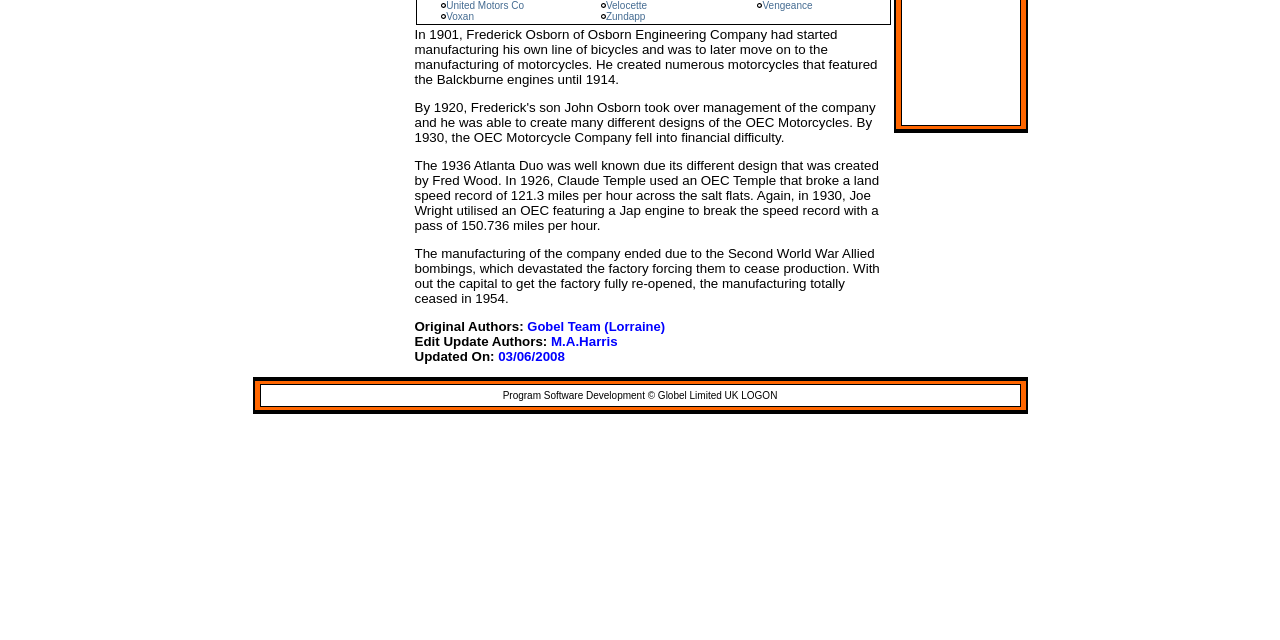From the webpage screenshot, predict the bounding box coordinates (top-left x, top-left y, bottom-right x, bottom-right y) for the UI element described here: Vengeance

[0.596, 0.001, 0.635, 0.018]